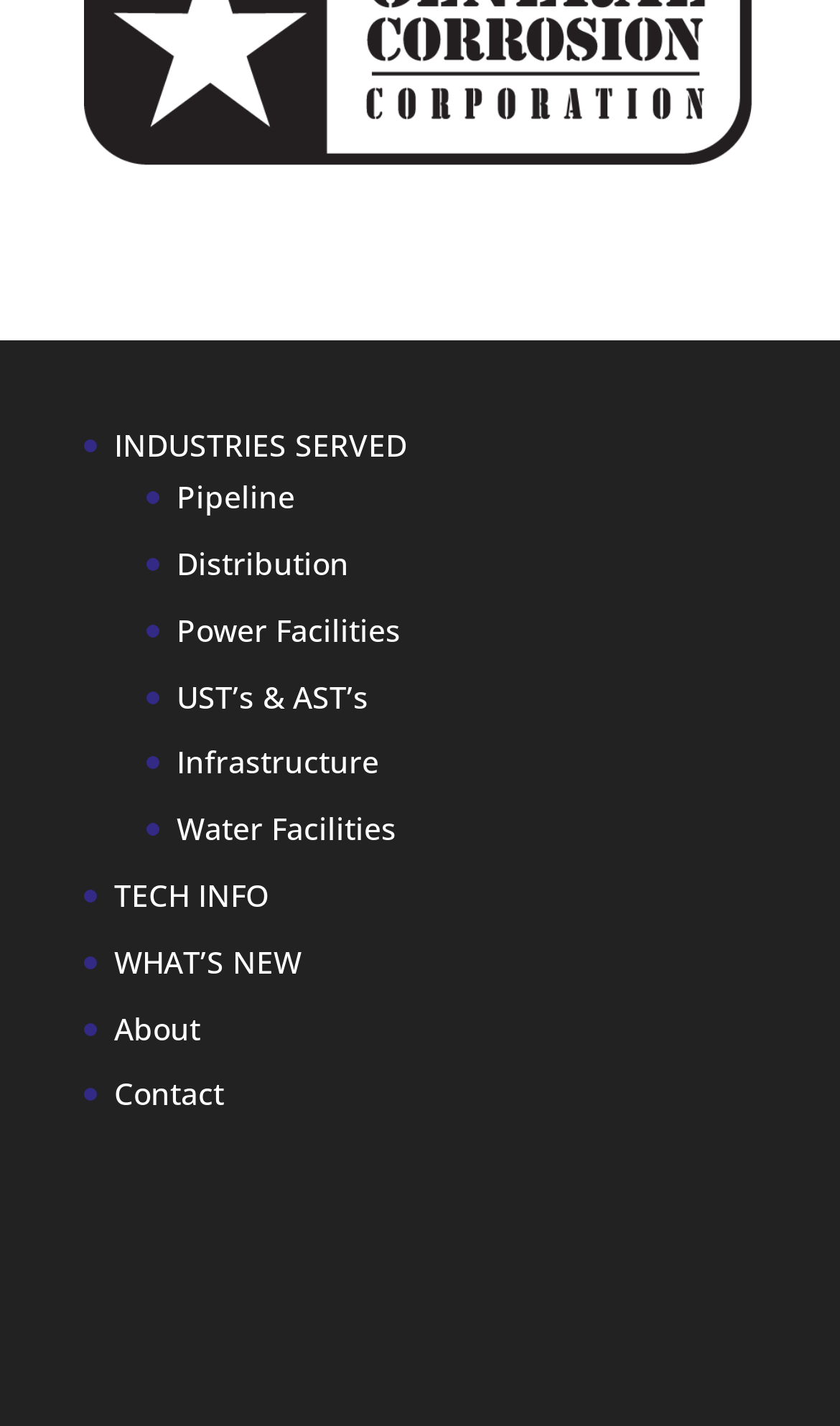Extract the bounding box coordinates for the UI element described as: "Infrastructure".

[0.21, 0.52, 0.451, 0.549]